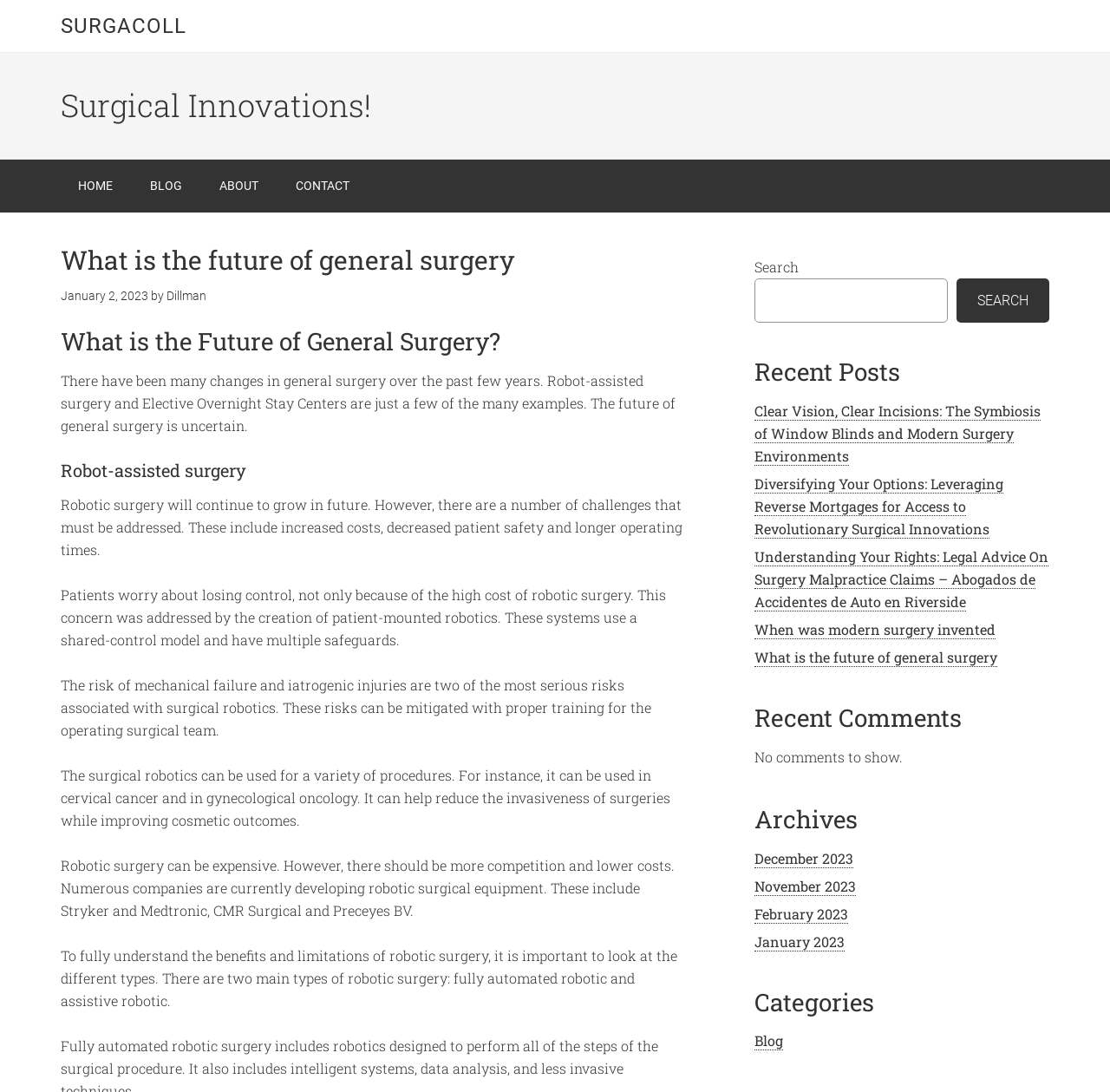Please specify the bounding box coordinates of the element that should be clicked to execute the given instruction: 'Search for a topic'. Ensure the coordinates are four float numbers between 0 and 1, expressed as [left, top, right, bottom].

[0.68, 0.255, 0.854, 0.296]